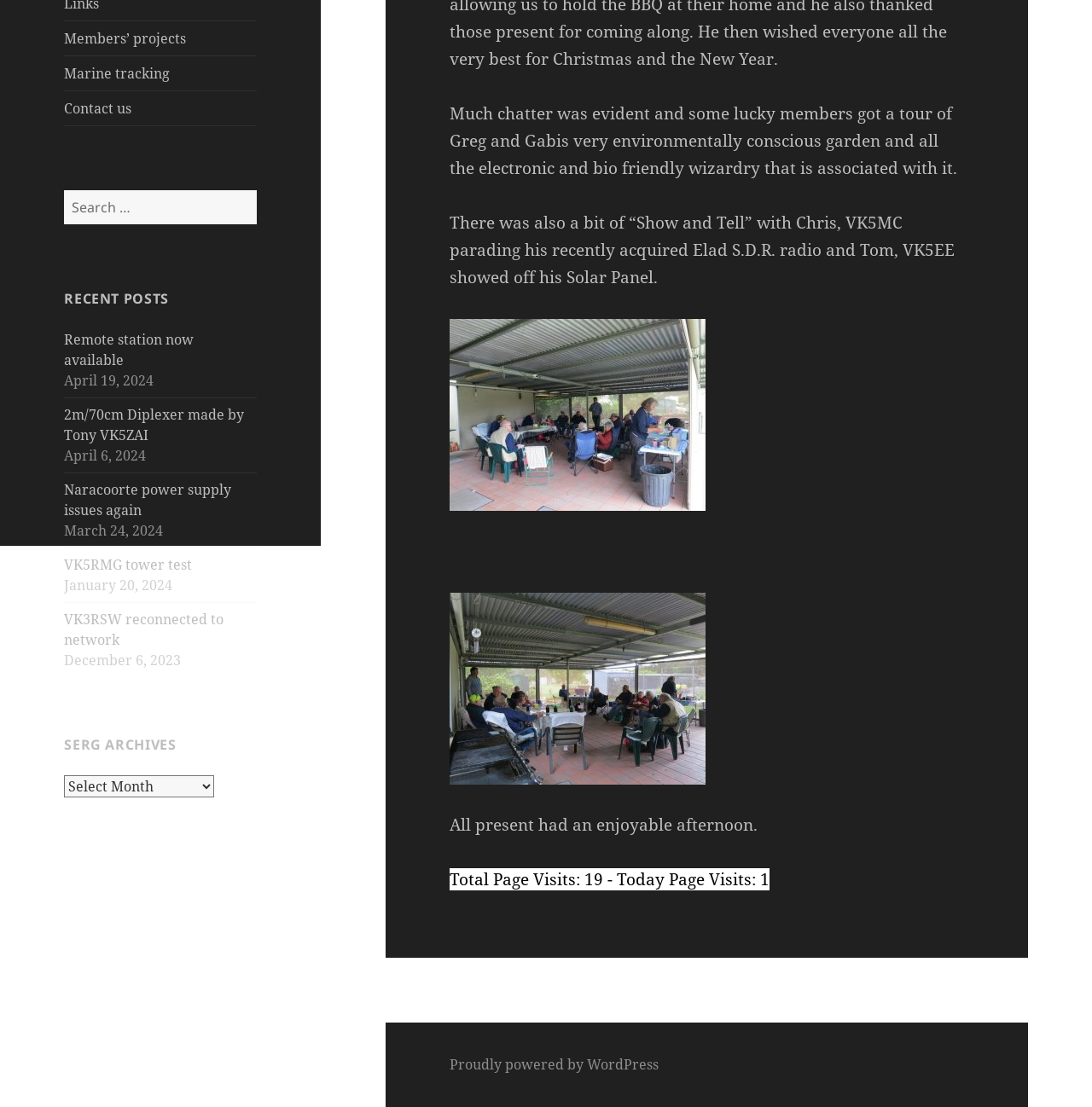Provide the bounding box coordinates for the UI element that is described as: "Marine tracking".

[0.059, 0.051, 0.235, 0.081]